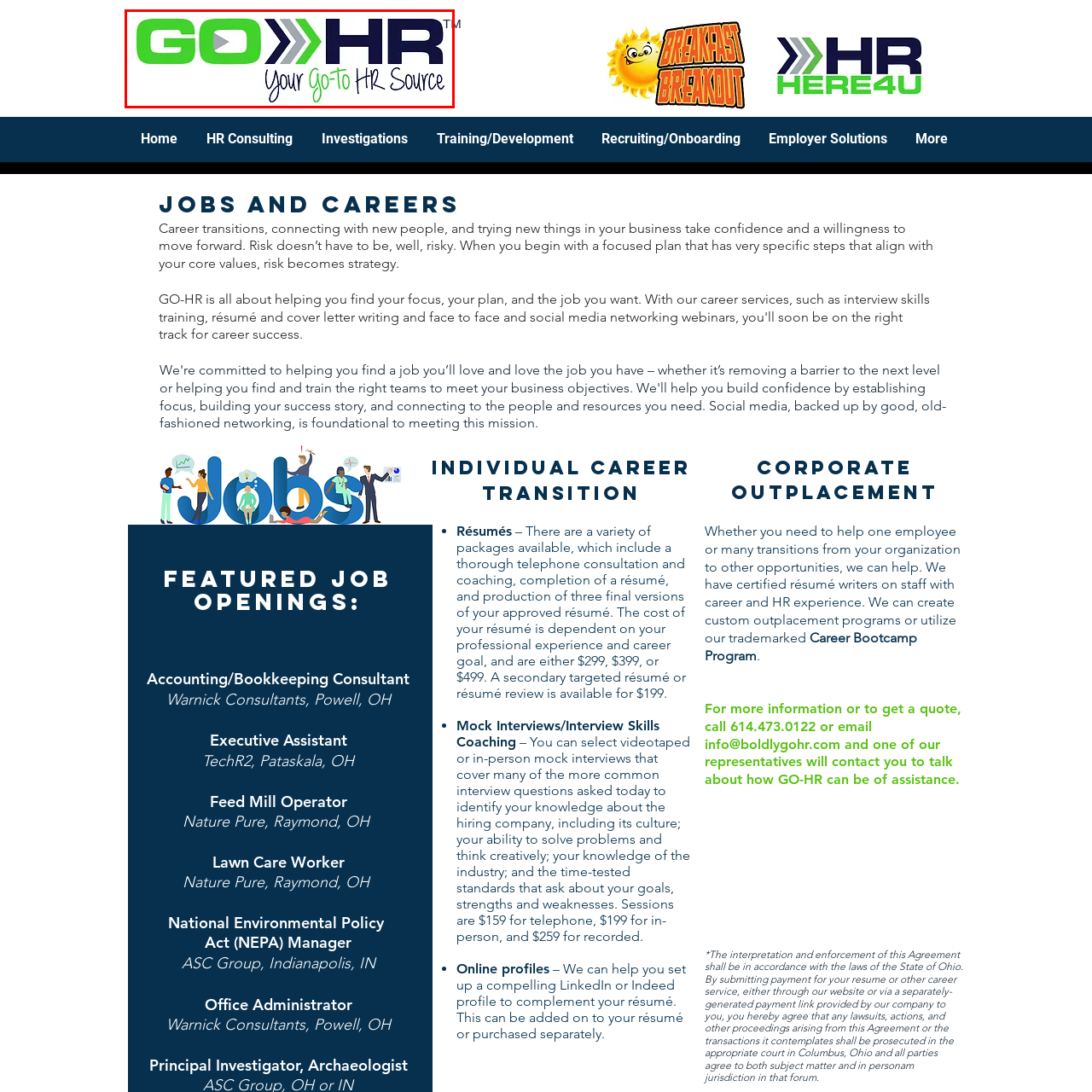View the image inside the red box and answer the question briefly with a word or phrase:
What is the tagline of GO-HR?

Your Go-To HR Source